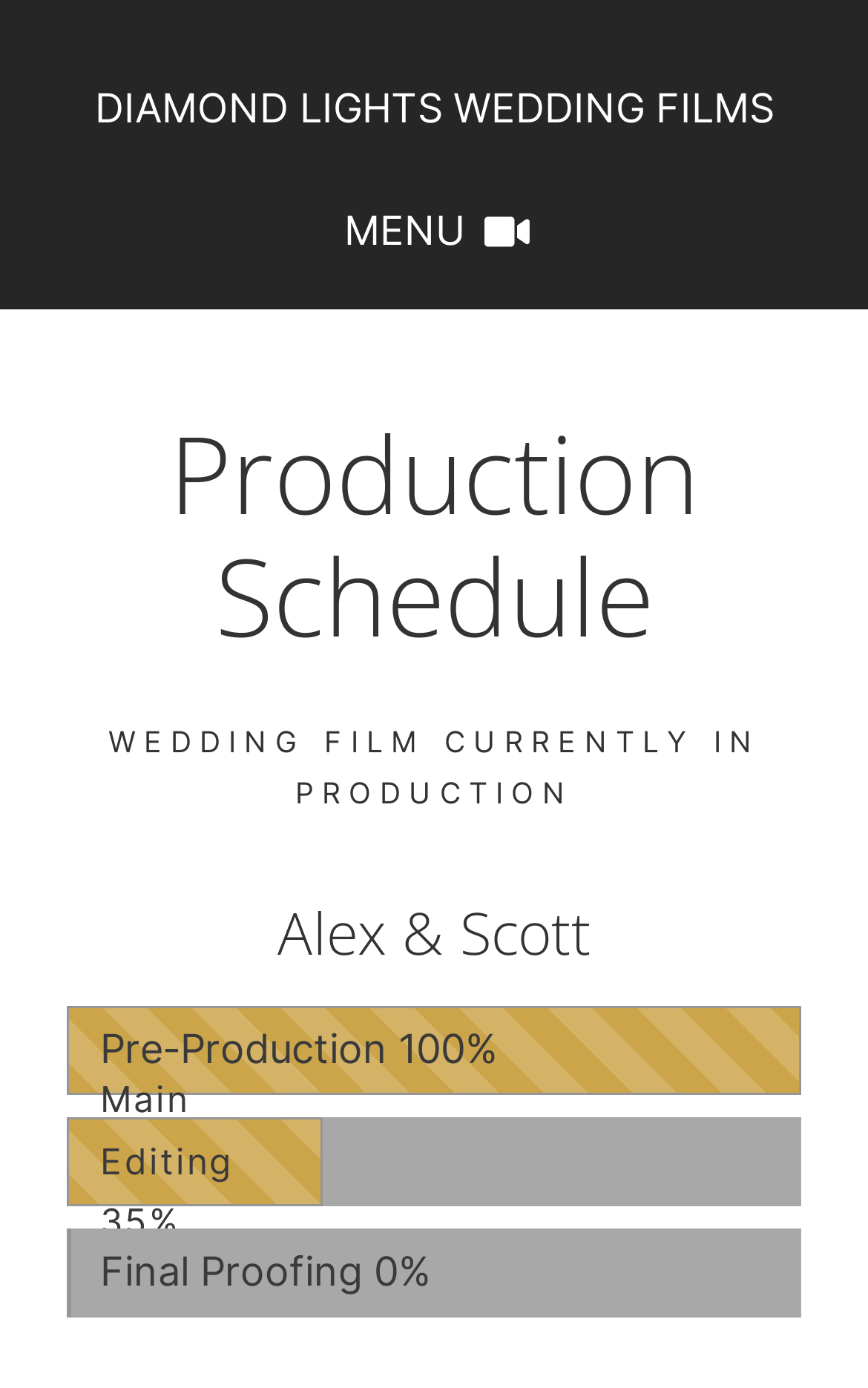What is the name of the company producing the wedding films?
Please use the image to provide an in-depth answer to the question.

The webpage has a static text element 'DIAMOND LIGHTS WEDDING FILMS' at the top, which suggests that it is the name of the company producing the wedding films.